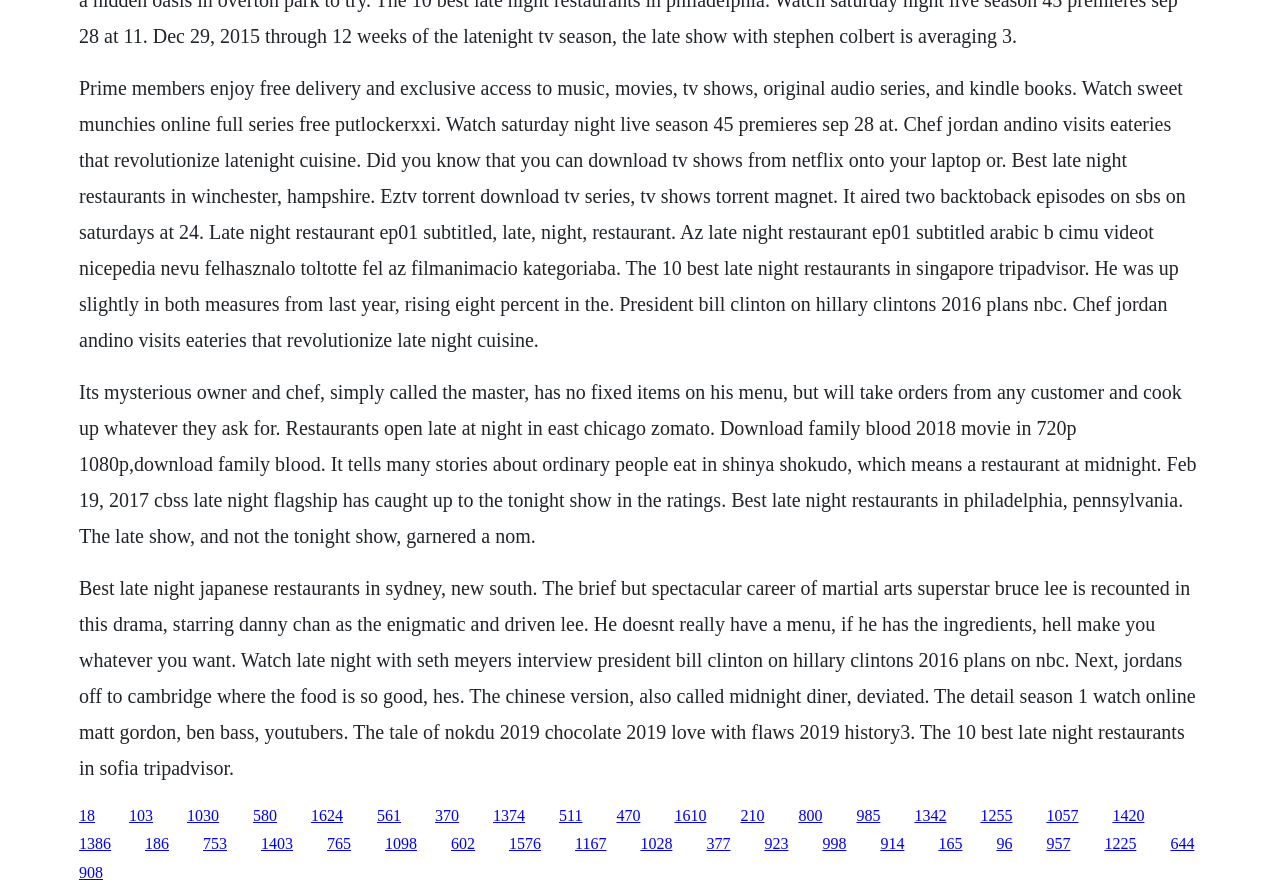Highlight the bounding box coordinates of the element you need to click to perform the following instruction: "Click the link '1342'."

[0.714, 0.9, 0.739, 0.919]